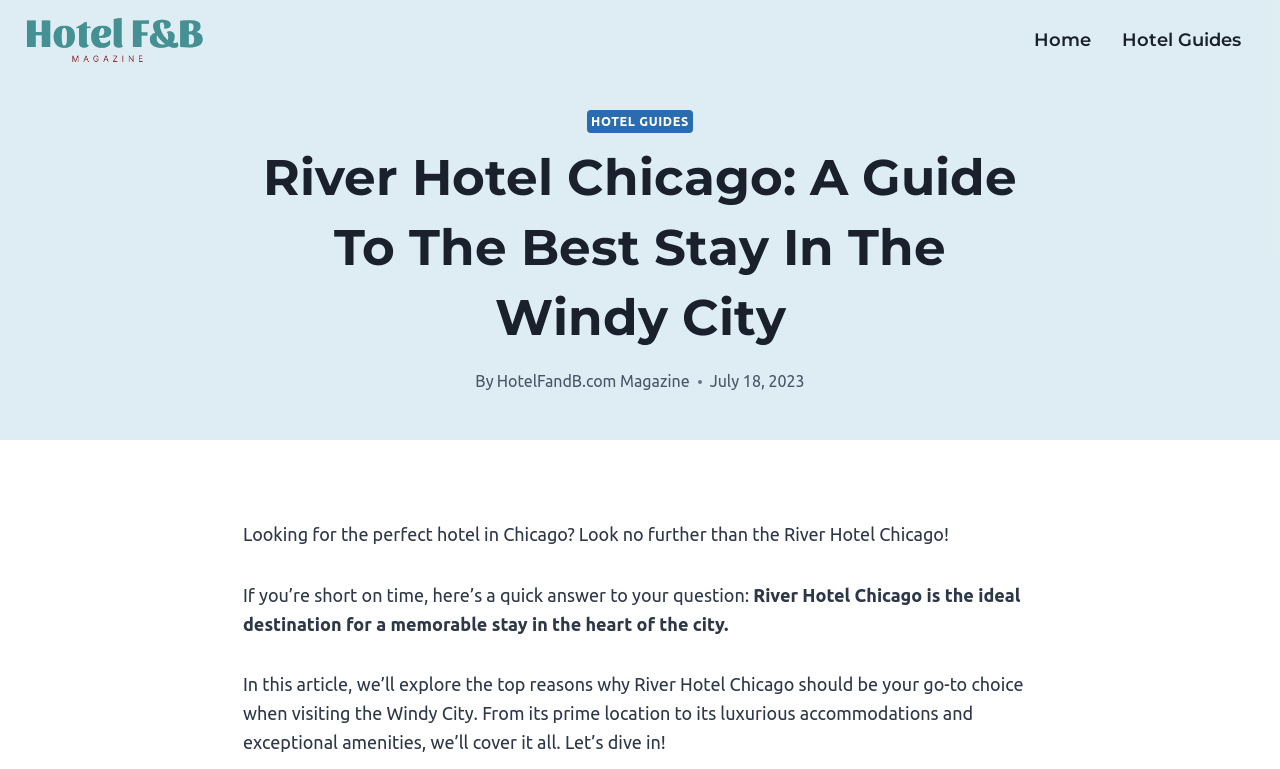Review the image closely and give a comprehensive answer to the question: What is the name of the hotel mentioned on the webpage?

I found the answer by looking at the heading element with the text 'River Hotel Chicago: A Guide To The Best Stay In The Windy City' and also the logo image with the text 'cropped-Hotel logo' which suggests that the hotel's name is River Hotel Chicago.